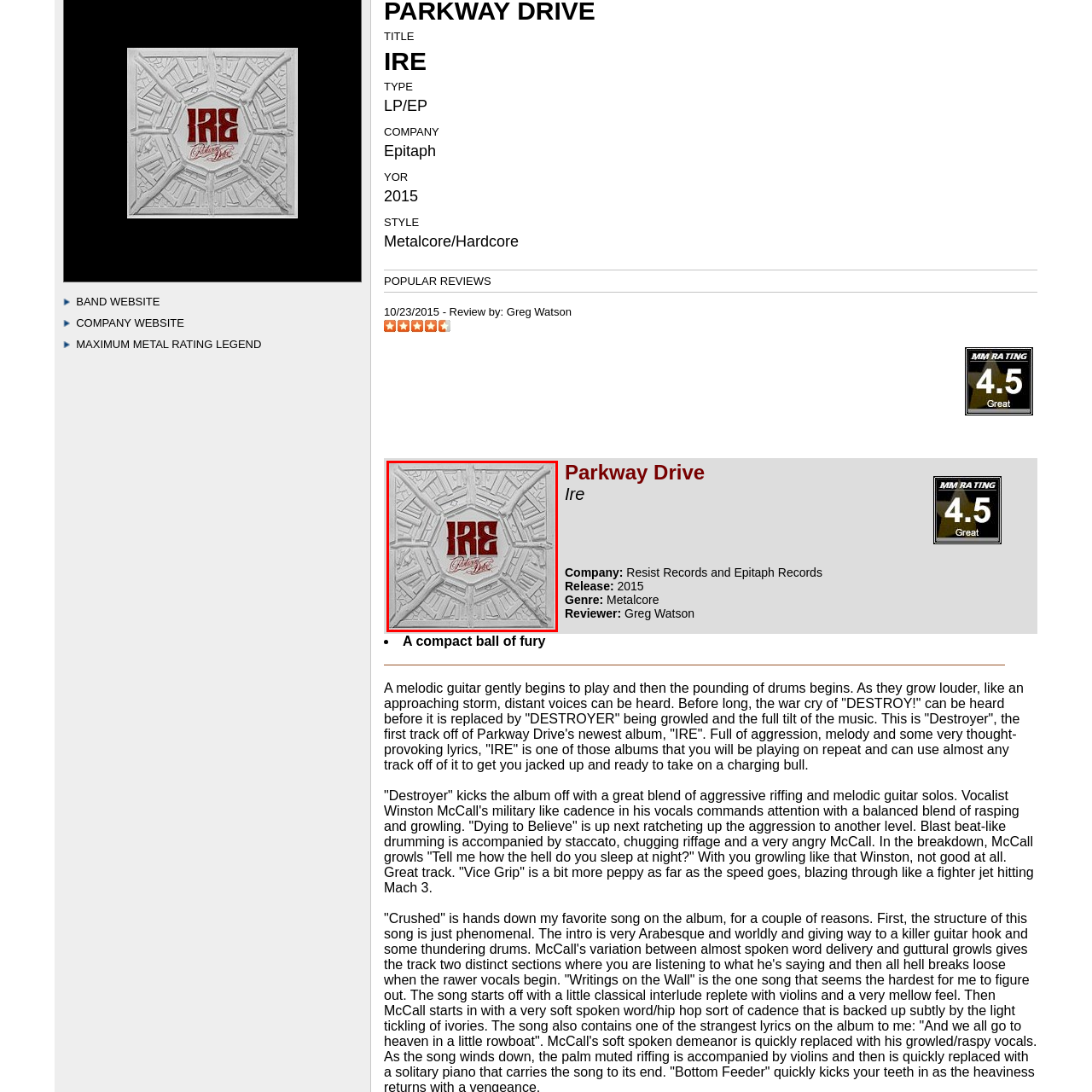Carefully describe the image located within the red boundary.

This image features the album cover for "IRE" by Parkway Drive, showcasing a dramatic and textured design. The cover is predominantly white, featuring intricate patterns that resemble a rugged surface or architectural feature. The title "IRE" is prominently displayed in bold red letters, drawing attention as the central focus. Beneath the title, the band’s name is subtly incorporated in a stylized font, adding elegance to the overall composition. This striking artwork encapsulates the intensity and energy characteristic of the metalcore genre, resonating with the themes explored in the album, which was released in 2015 under Resistance Records and Epitaph Records.